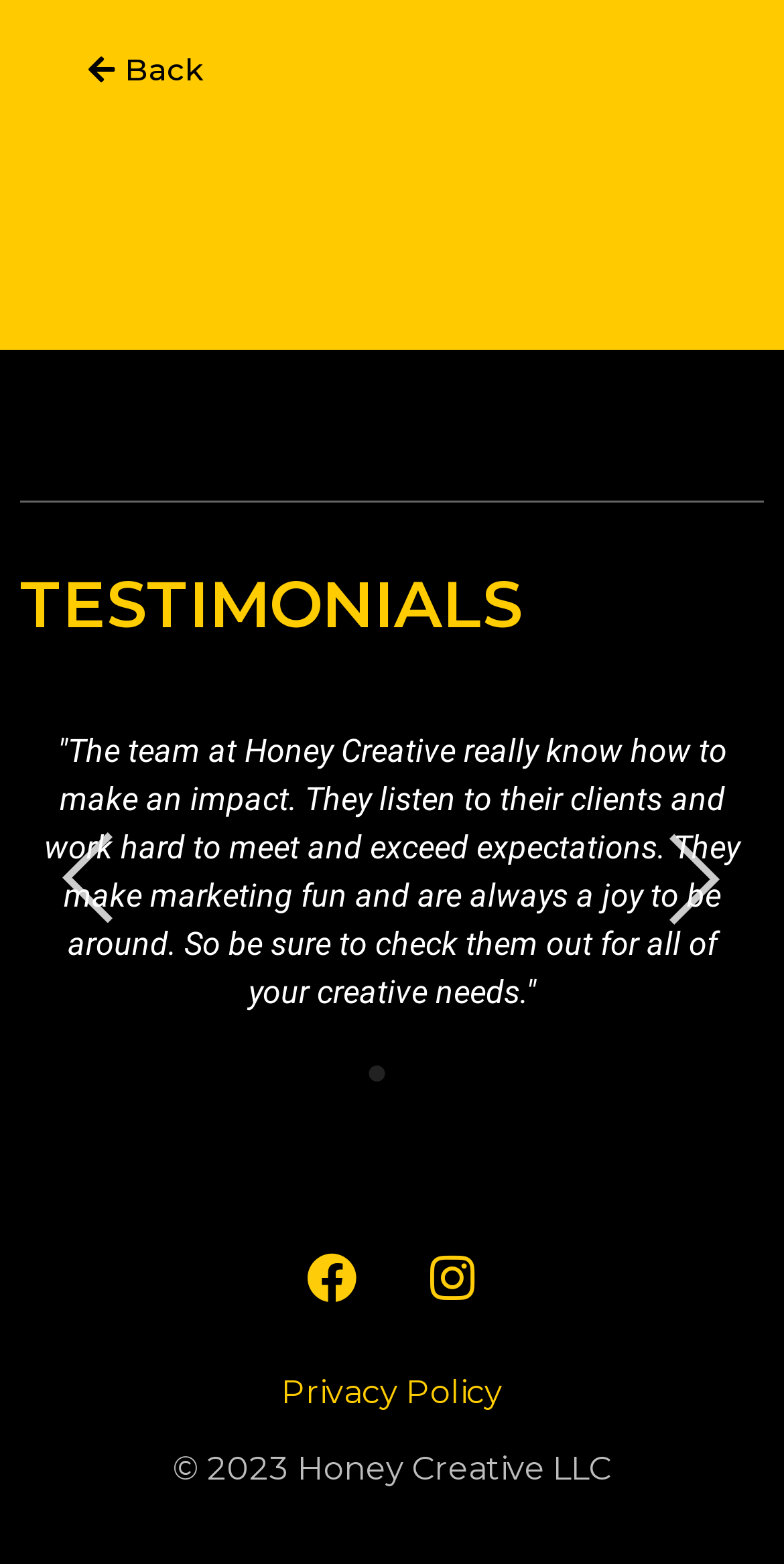Identify the bounding box for the element characterized by the following description: "Privacy Policy".

[0.359, 0.878, 0.641, 0.902]